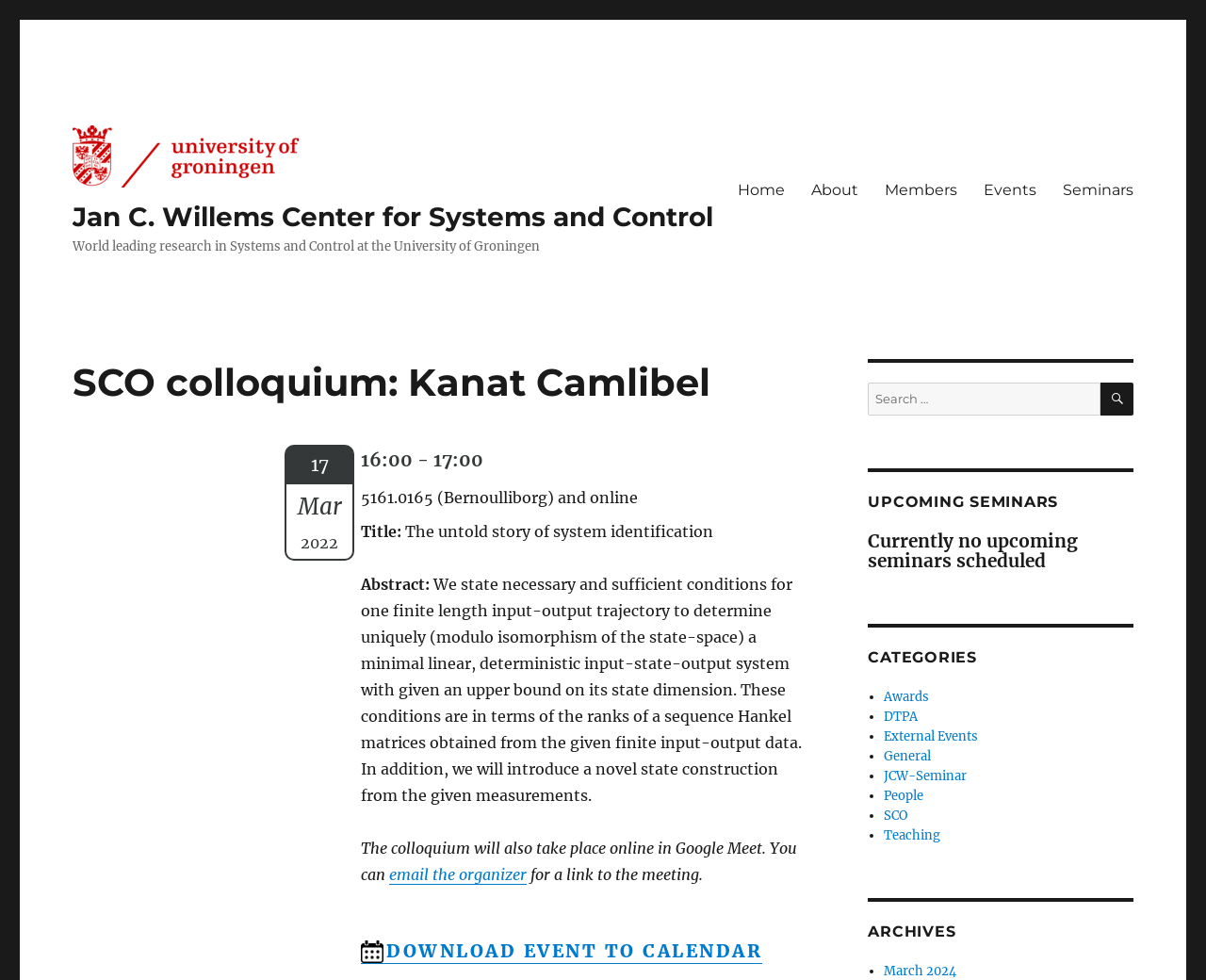Show the bounding box coordinates of the element that should be clicked to complete the task: "View upcoming seminars".

[0.72, 0.502, 0.94, 0.522]